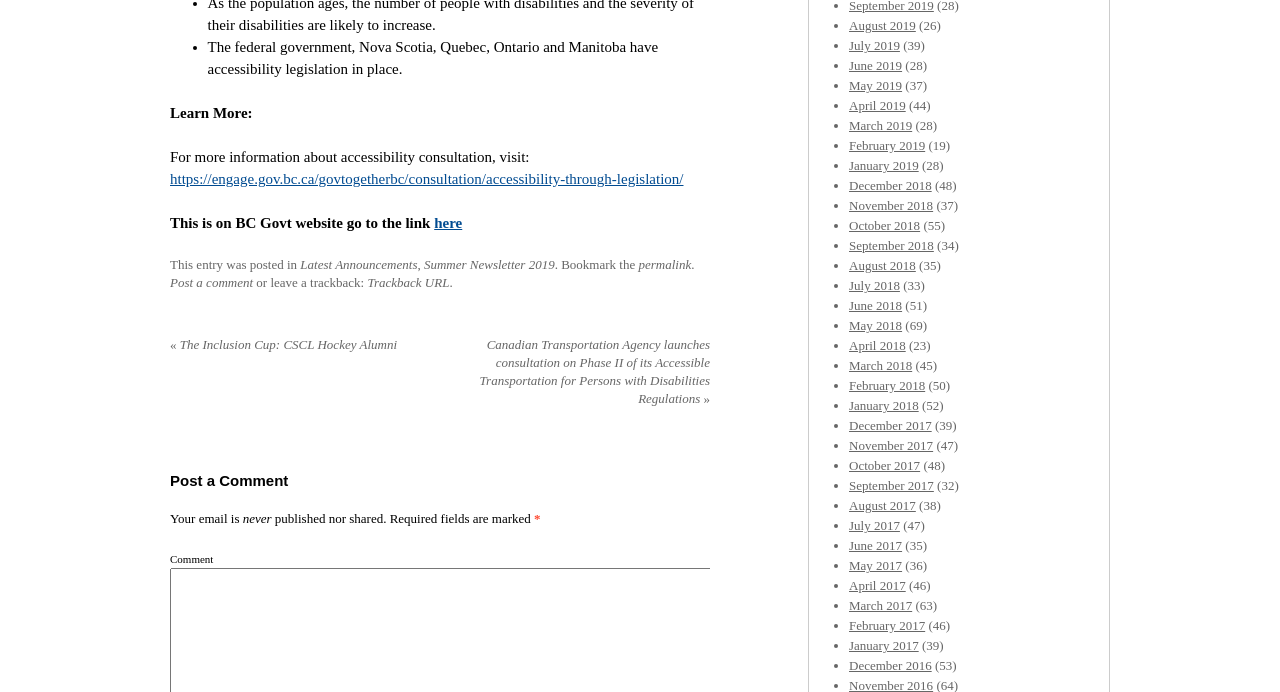Pinpoint the bounding box coordinates of the clickable element to carry out the following instruction: "Click on 'Learn More:'."

[0.133, 0.152, 0.197, 0.175]